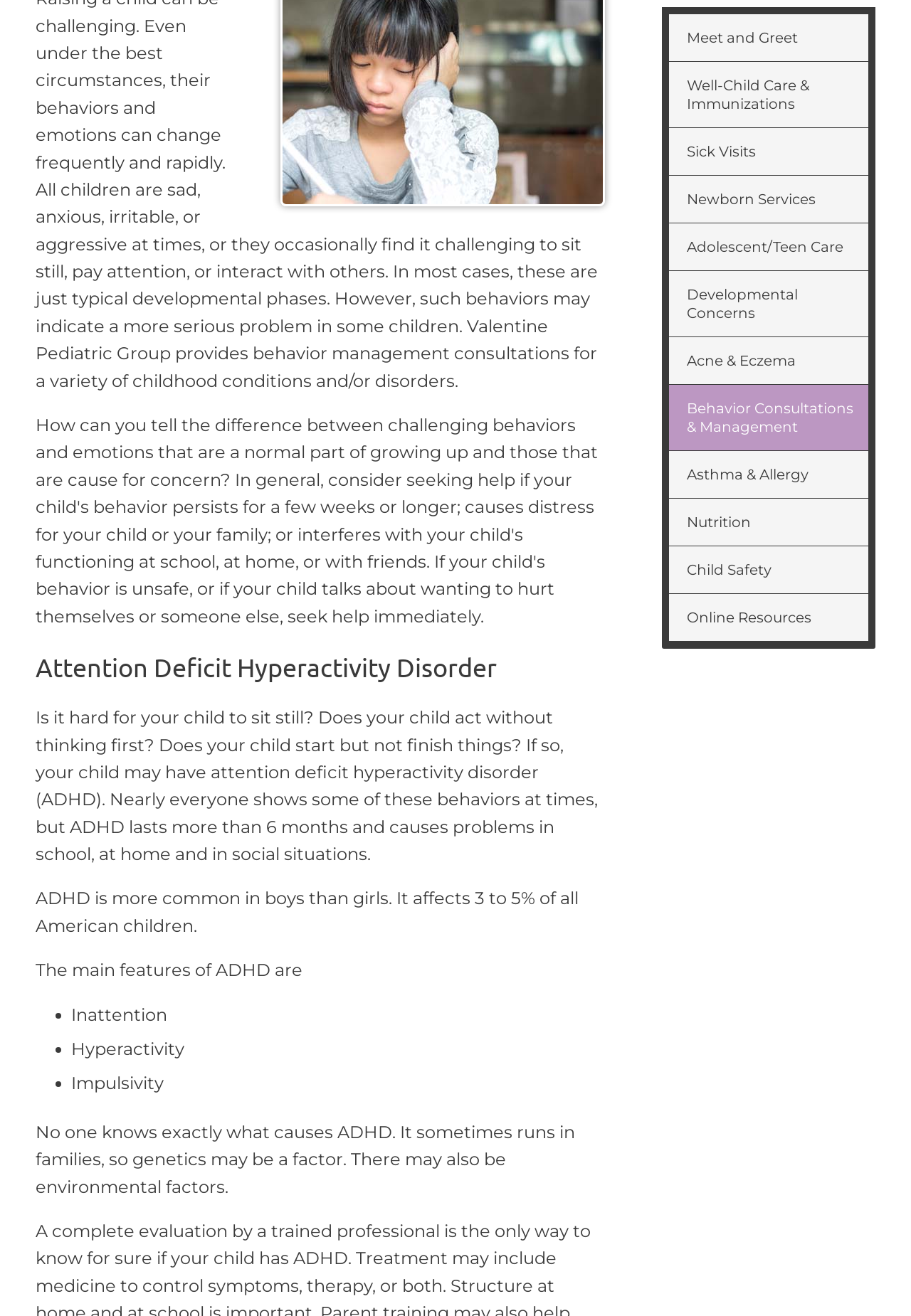Identify the bounding box for the element characterized by the following description: "Sick Visits".

[0.734, 0.097, 0.953, 0.133]